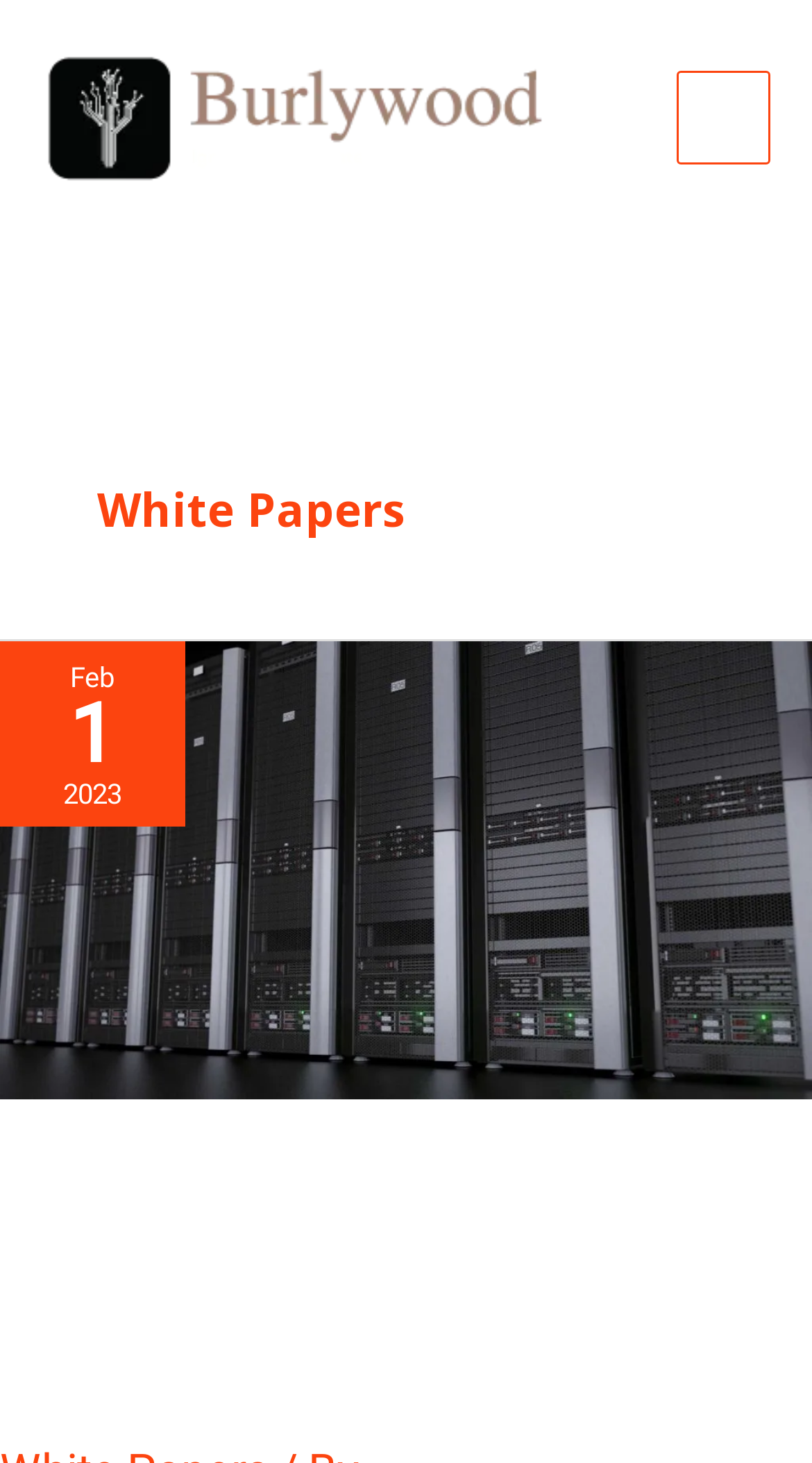What is the title of the second white paper?
Refer to the image and give a detailed response to the question.

I looked at the second link under the 'White Papers' heading, which has a long title. This suggests that the title of the second white paper is 'Why Your Concerns about Data Center SSDs are Justified: Can You Trust the Benchmarks?'.